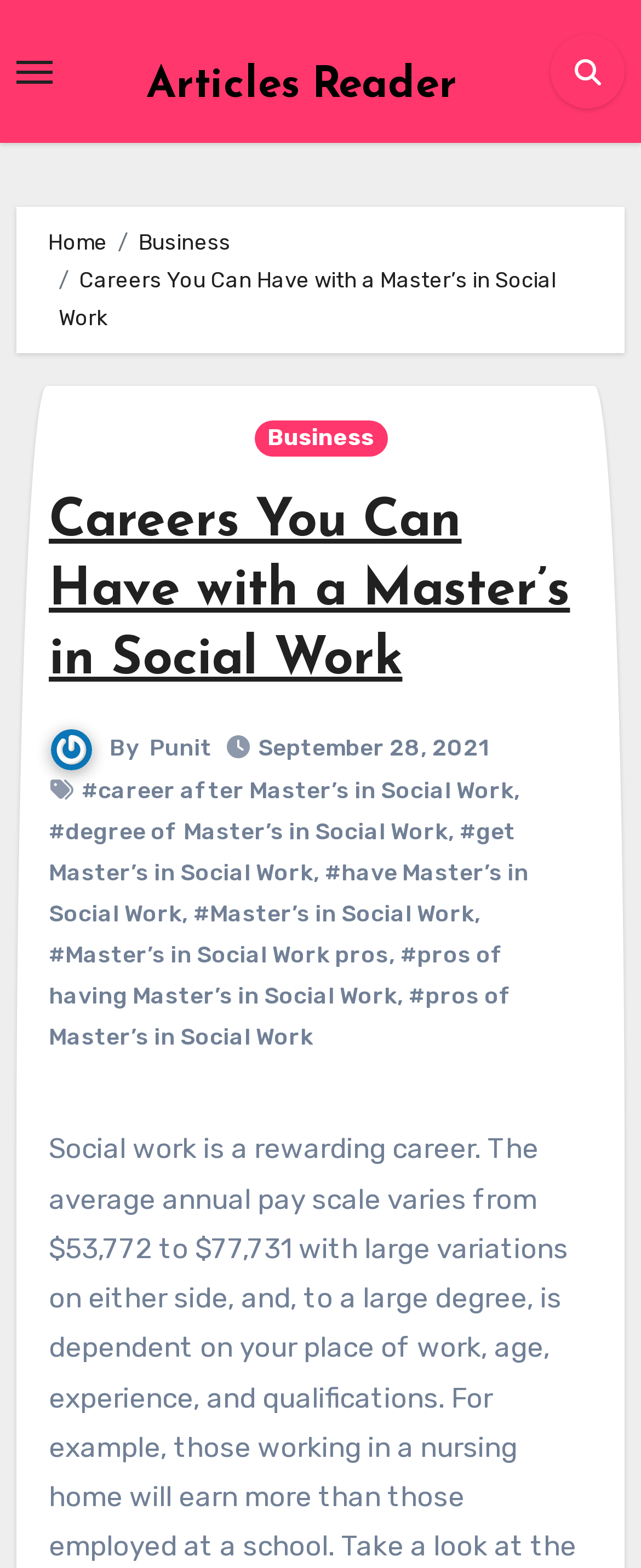Give a one-word or short-phrase answer to the following question: 
Who is the author of the article?

Punit